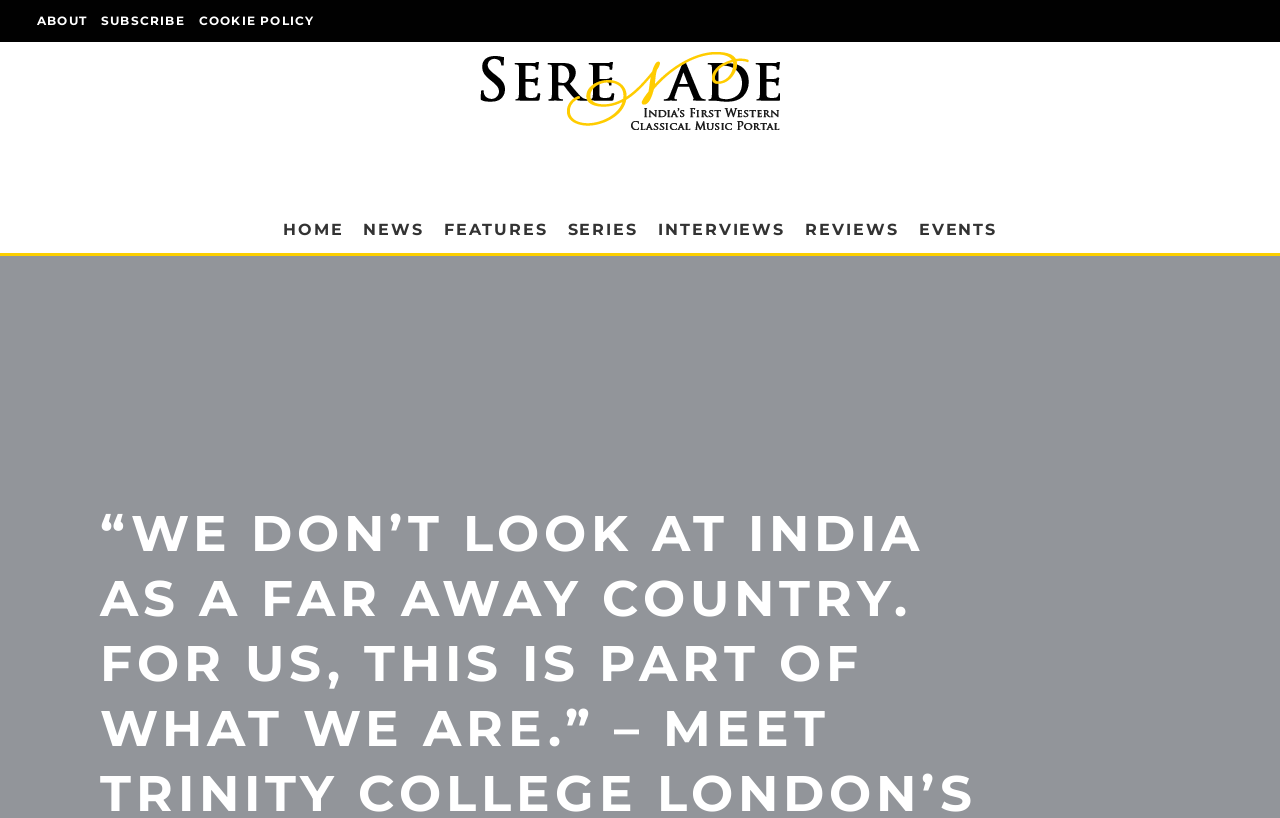Please specify the bounding box coordinates of the element that should be clicked to execute the given instruction: 'check interviews'. Ensure the coordinates are four float numbers between 0 and 1, expressed as [left, top, right, bottom].

[0.506, 0.253, 0.621, 0.309]